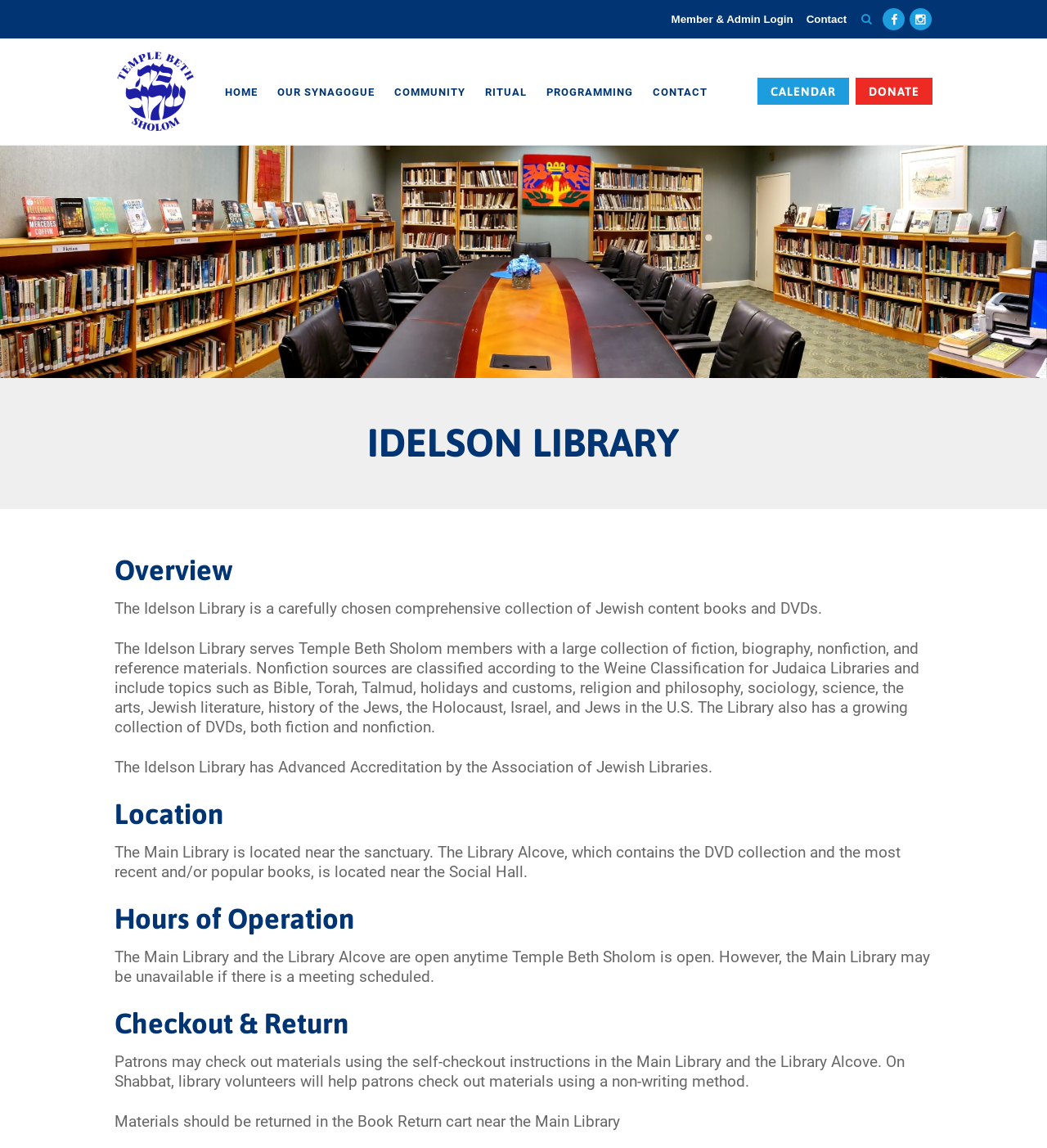Pinpoint the bounding box coordinates for the area that should be clicked to perform the following instruction: "Click the DONATE link".

[0.817, 0.068, 0.891, 0.091]